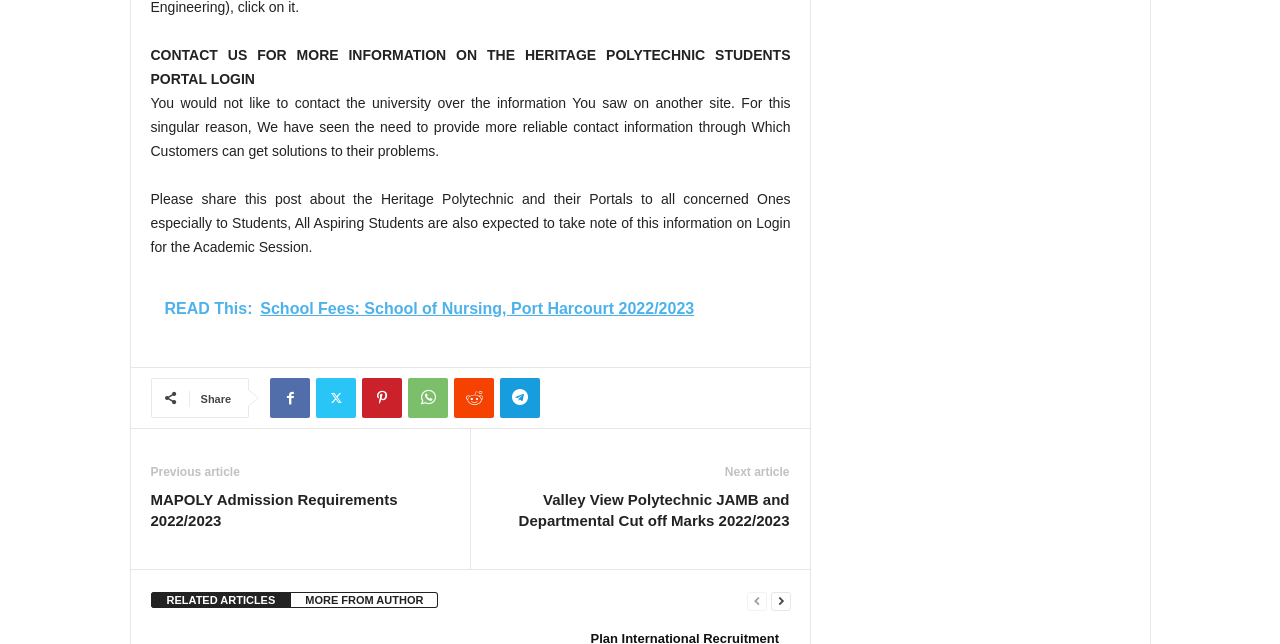Specify the bounding box coordinates of the area to click in order to execute this command: 'Click on 'CONTACT US FOR MORE INFORMATION ON THE HERITAGE POLYTECHNIC STUDENTS PORTAL LOGIN''. The coordinates should consist of four float numbers ranging from 0 to 1, and should be formatted as [left, top, right, bottom].

[0.118, 0.073, 0.618, 0.135]